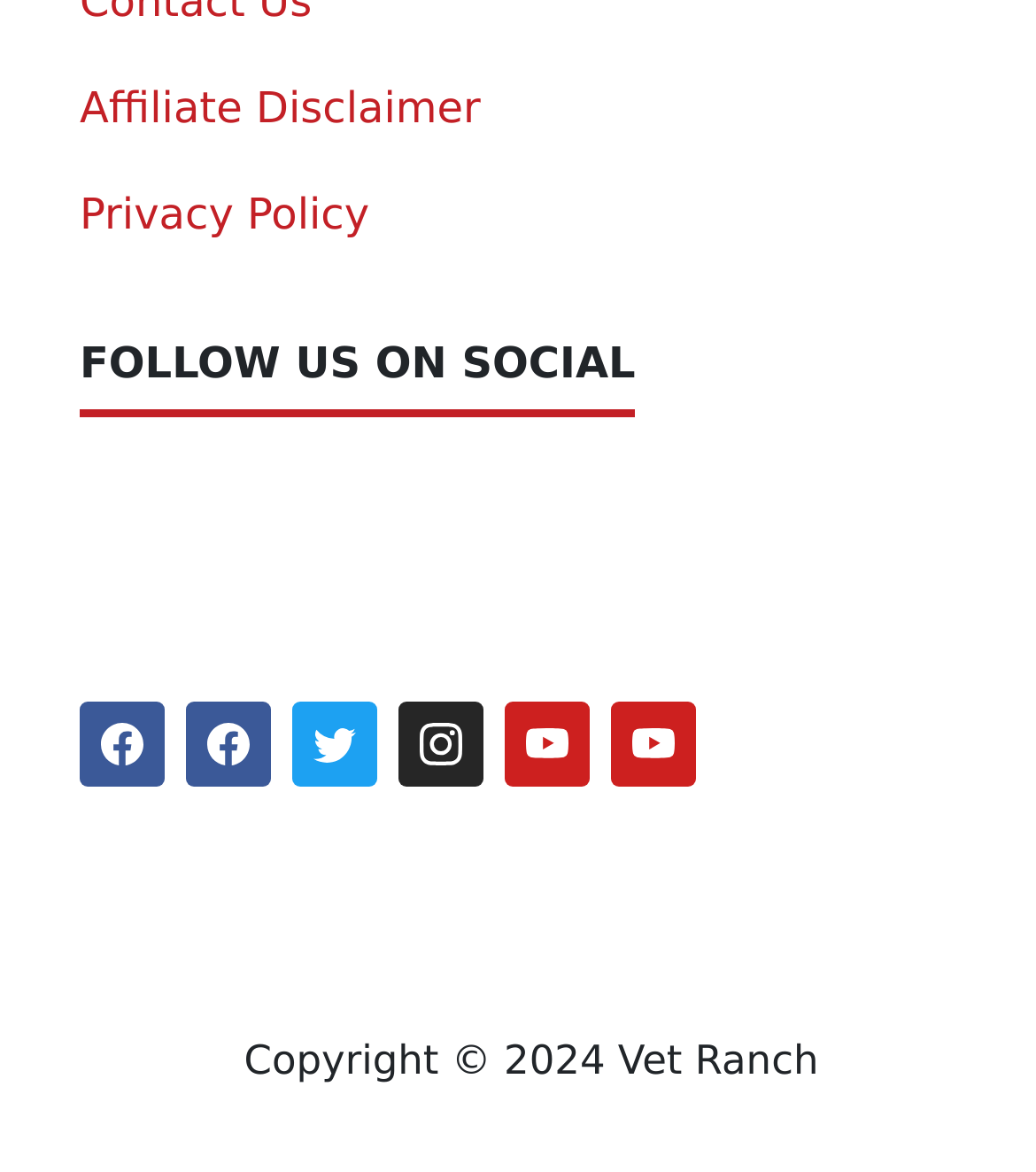What is the text above the social media links?
Using the image, answer in one word or phrase.

FOLLOW US ON SOCIAL